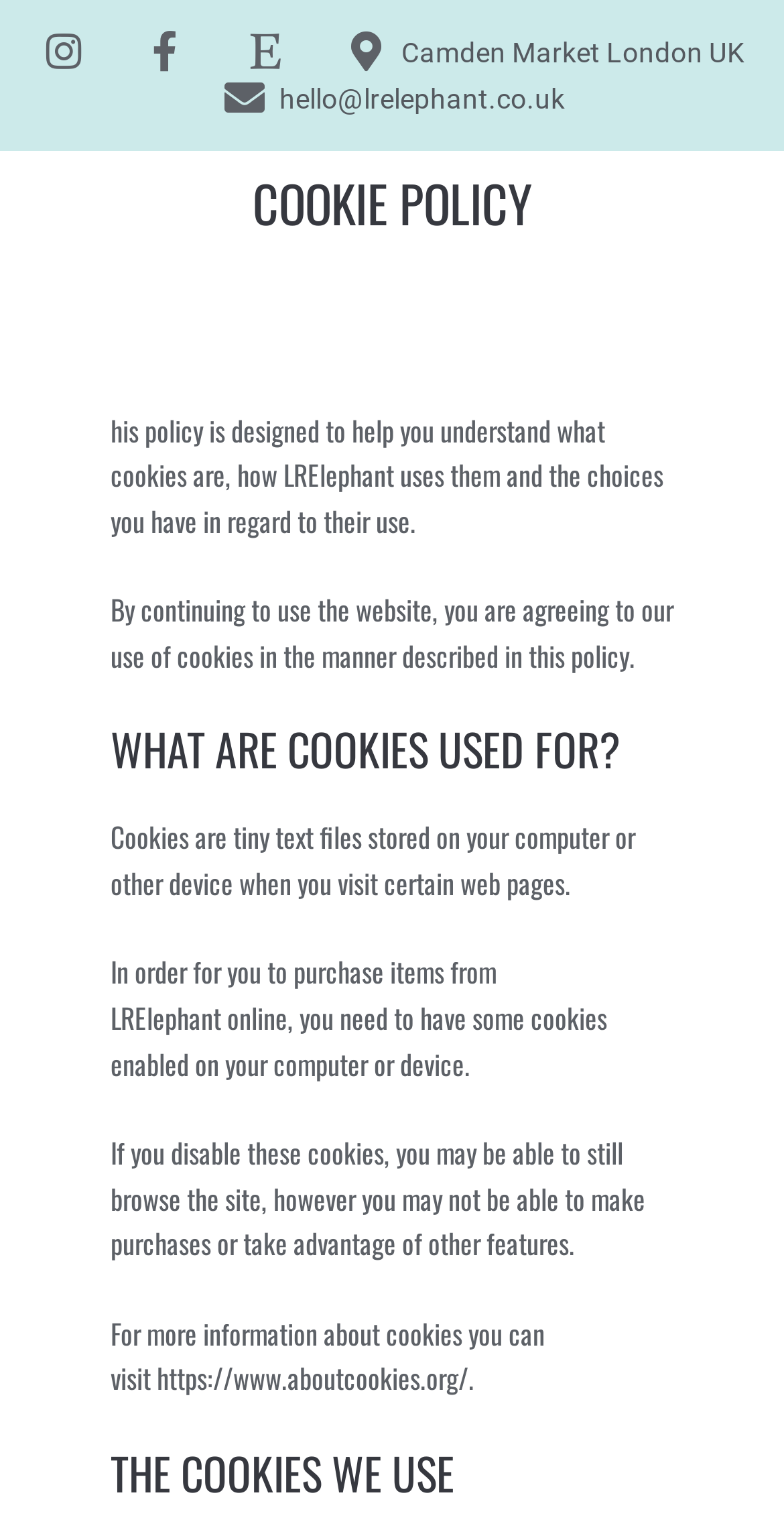What is the link to learn more about cookies?
From the image, respond using a single word or phrase.

https://www.aboutcookies.org/